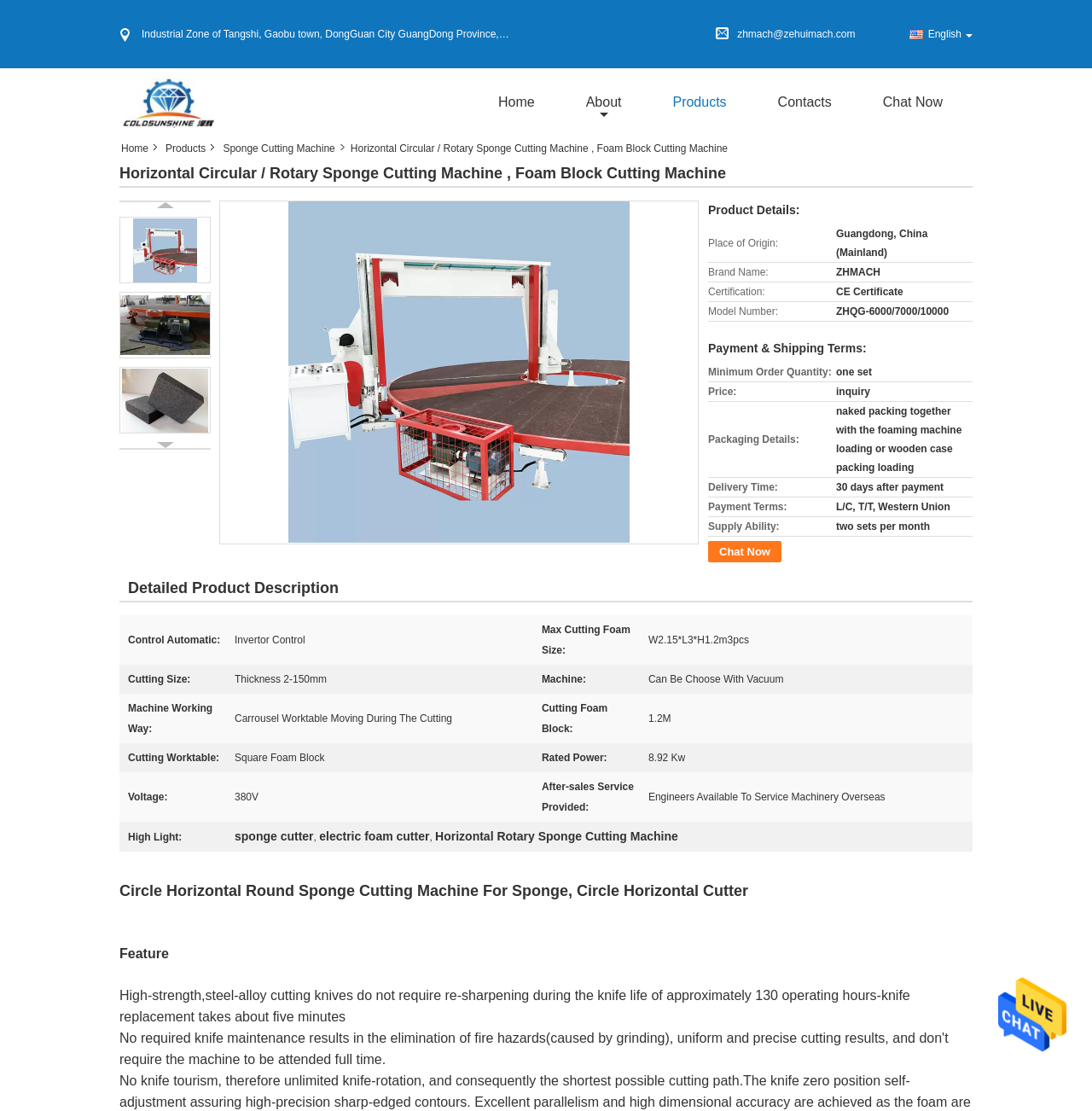What is the delivery time?
Your answer should be a single word or phrase derived from the screenshot.

30 days after payment